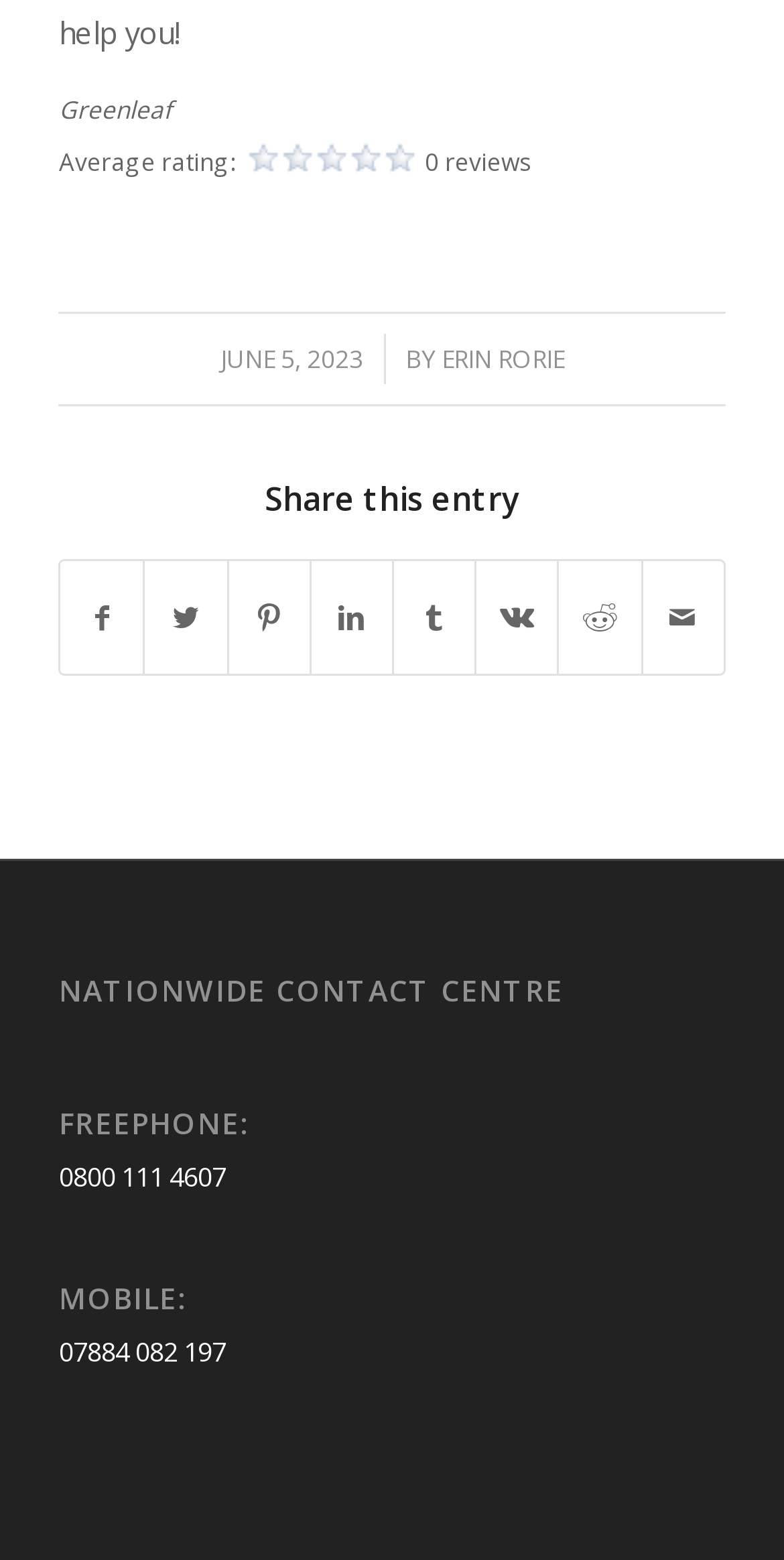Answer in one word or a short phrase: 
What is the name of the article?

Greenleaf